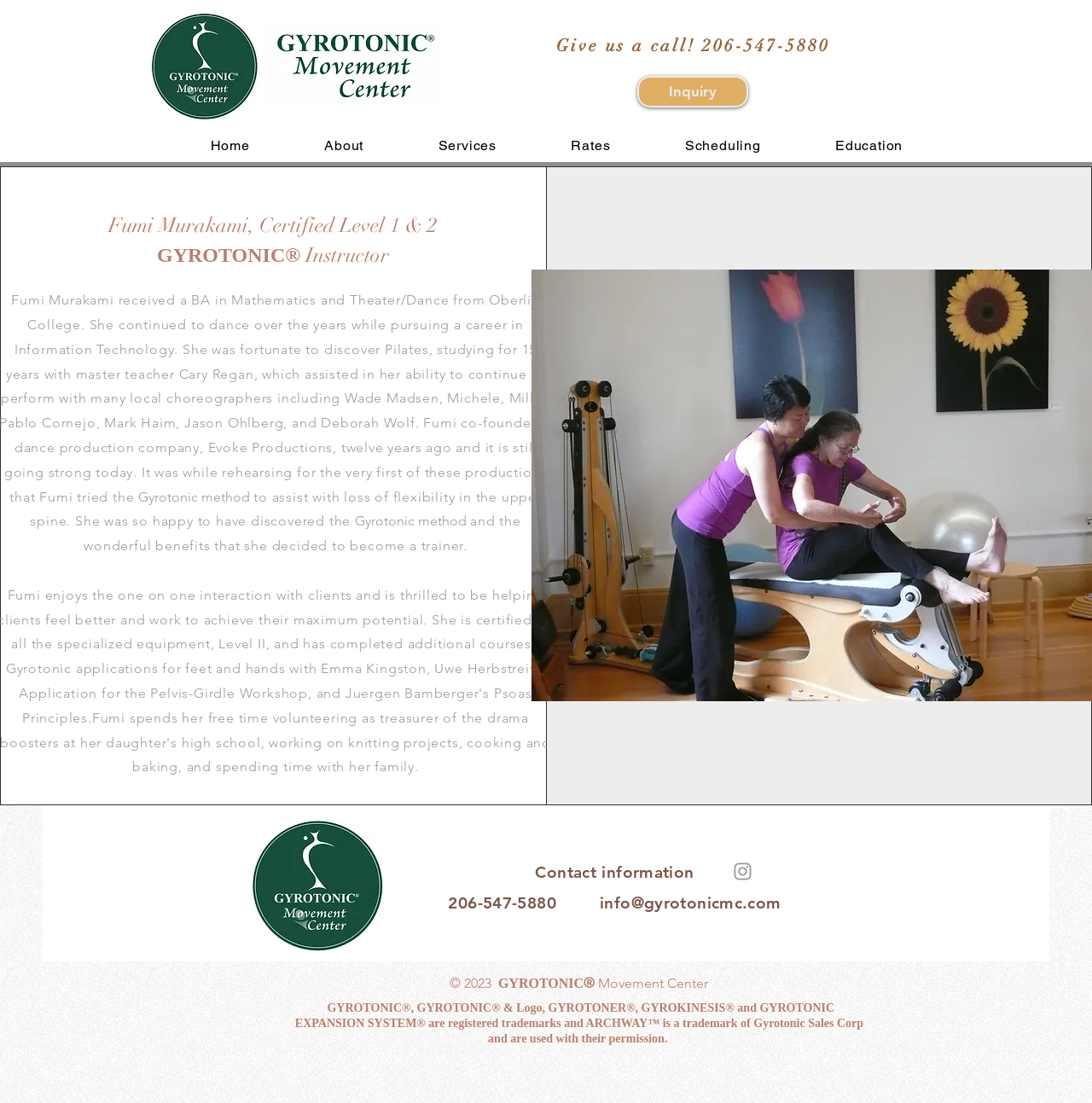Pinpoint the bounding box coordinates of the clickable area necessary to execute the following instruction: "Call the phone number". The coordinates should be given as four float numbers between 0 and 1, namely [left, top, right, bottom].

[0.509, 0.032, 0.794, 0.051]